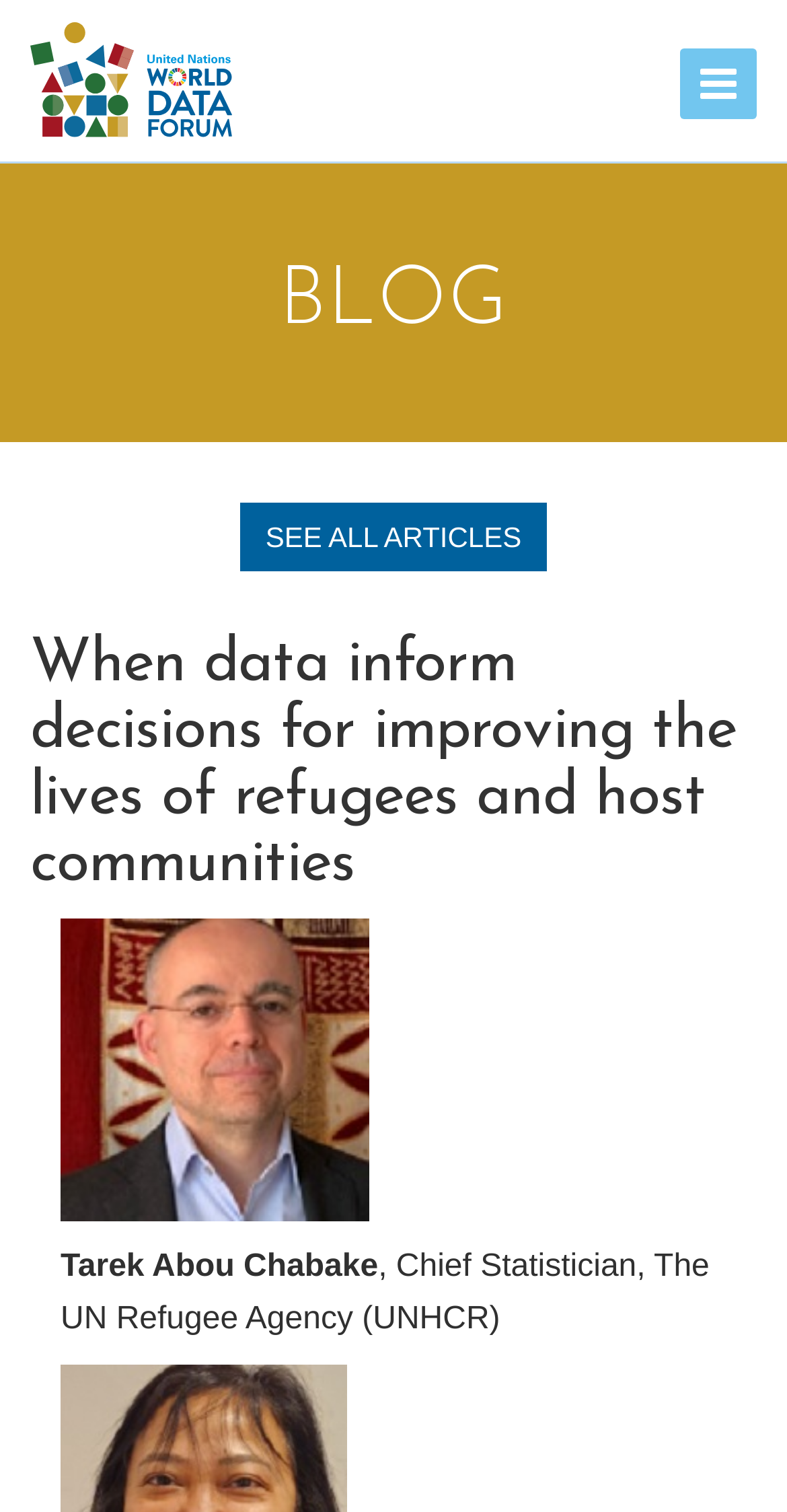Please answer the following query using a single word or phrase: 
How many articles are shown on the current page?

1